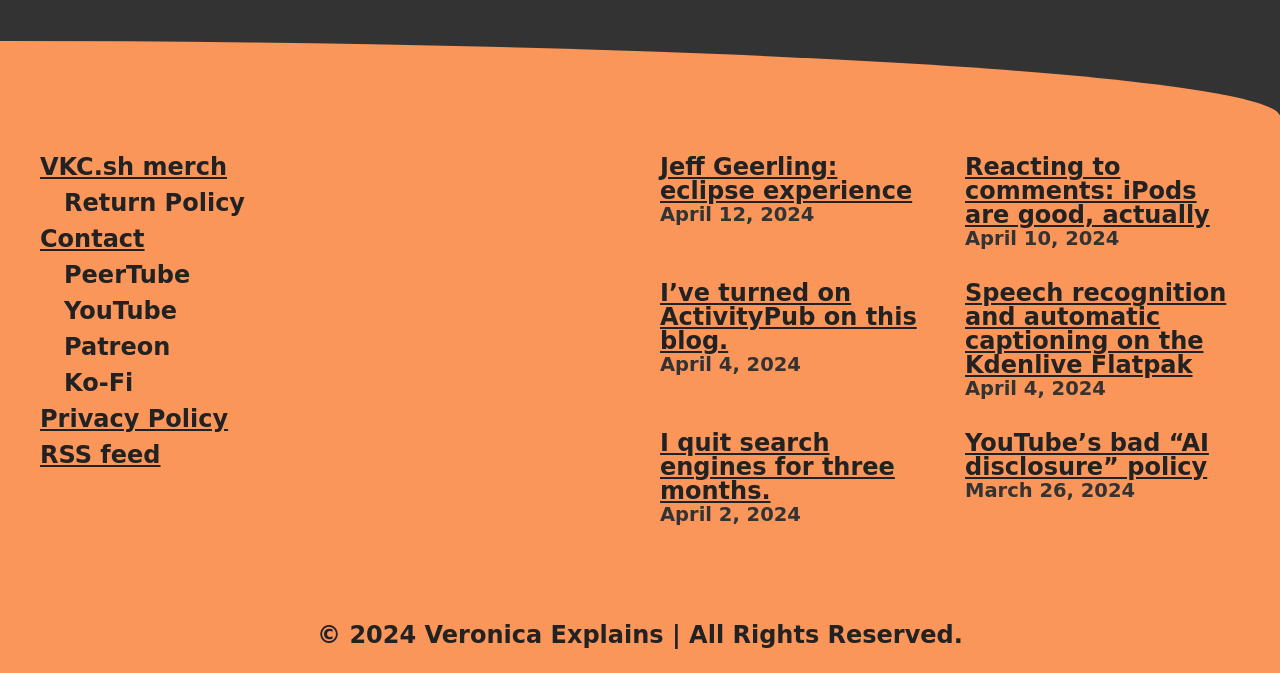Identify the bounding box coordinates of the part that should be clicked to carry out this instruction: "Read the Return Policy".

[0.05, 0.281, 0.191, 0.323]